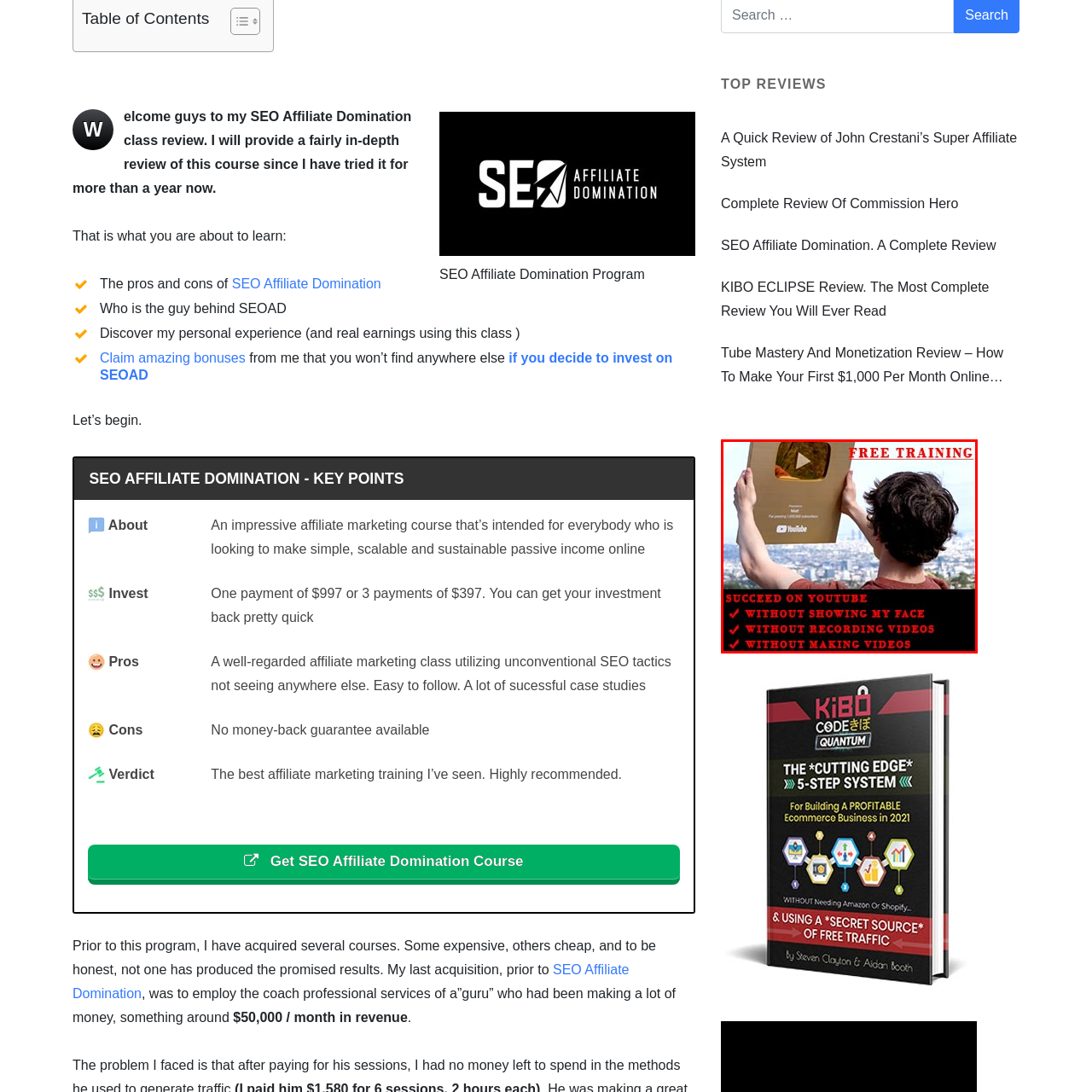Provide an in-depth caption for the picture enclosed by the red frame.

The image features a person holding a prestigious YouTube award plaque, signifying the achievement of 100,000 subscribers. This moment is captured against a scenic backdrop, suggesting an outdoor setting, possibly with a city skyline or nature in the distance. Bold red text overlays the image, indicating "FREE TRAINING" and highlighting key benefits of the offered program: "SUCCEED ON YOUTUBE WITHOUT SHOWING MY FACE," "WITHOUT RECORDING VIDEOS," and "WITHOUT MAKING VIDEOS." This promotional material aims to attract potential viewers interested in learning how to achieve success on YouTube through unconventional methods, emphasizing that one's success does not rely on traditional content creation techniques.